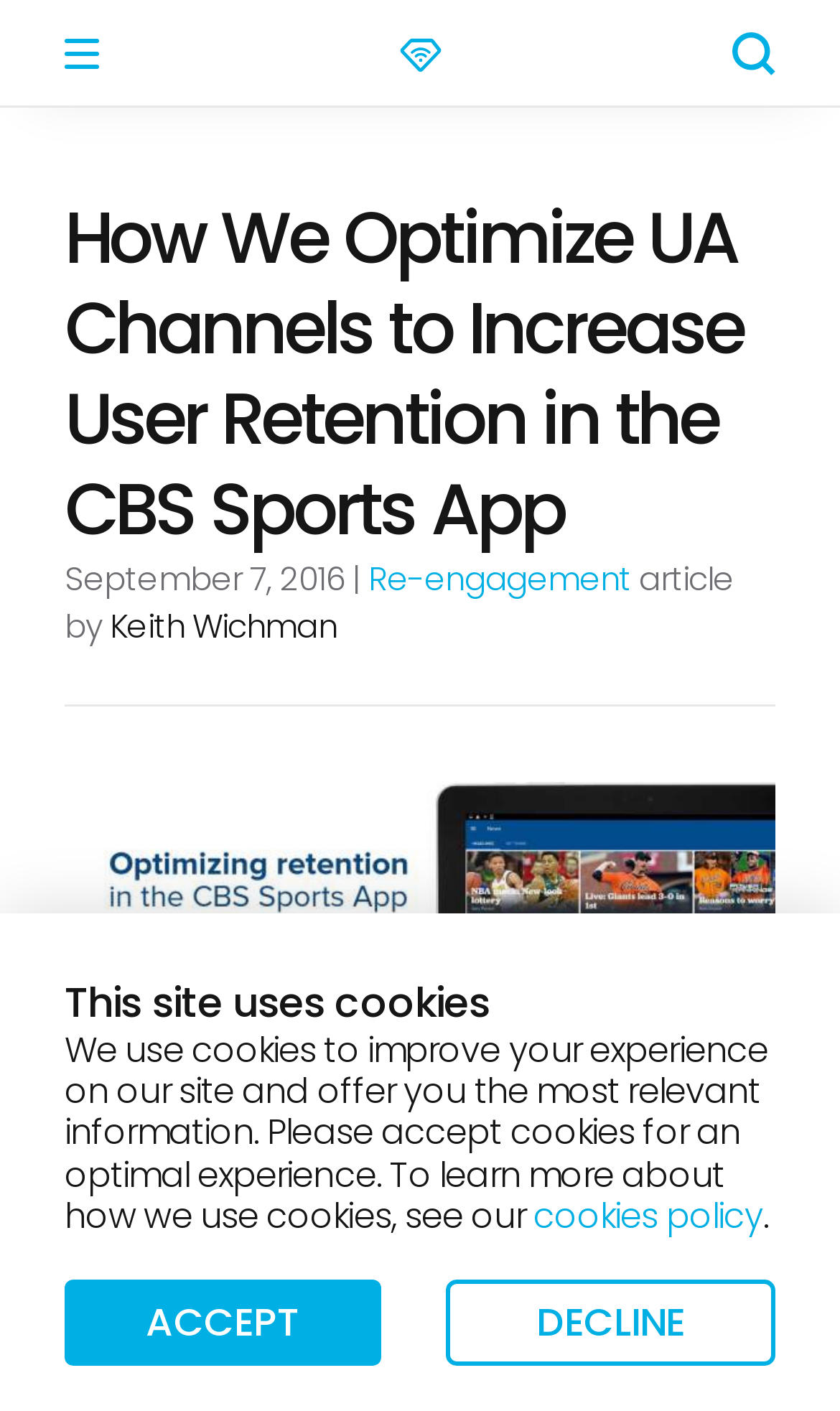Highlight the bounding box of the UI element that corresponds to this description: "parent_node: ABOUT".

[0.051, 0.027, 0.144, 0.048]